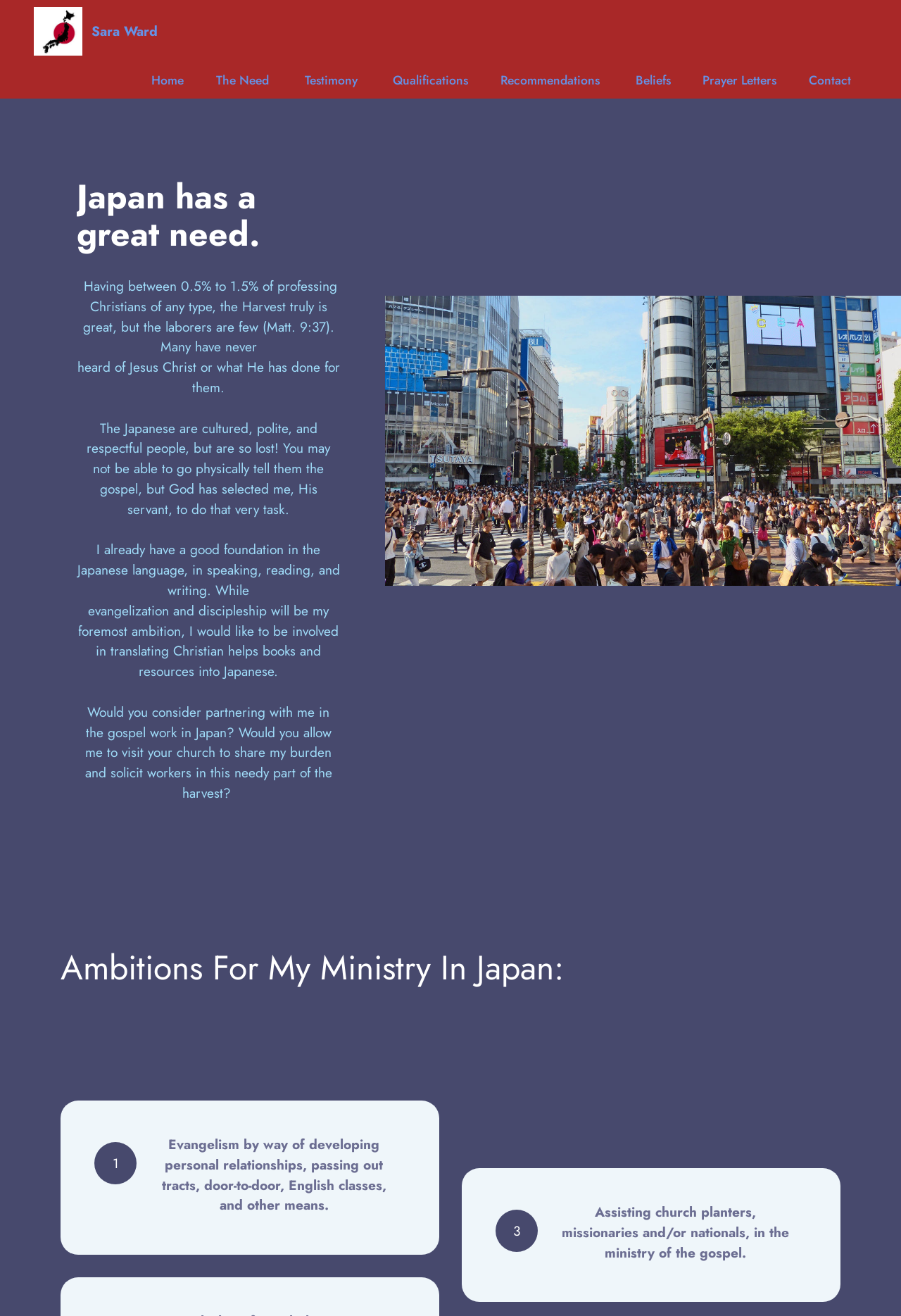What is the author's request to the reader?
Carefully analyze the image and provide a detailed answer to the question.

The author requests the reader to consider partnering with them in the gospel work in Japan, as mentioned in the text 'Would you consider partnering with me in the gospel work in Japan?'.